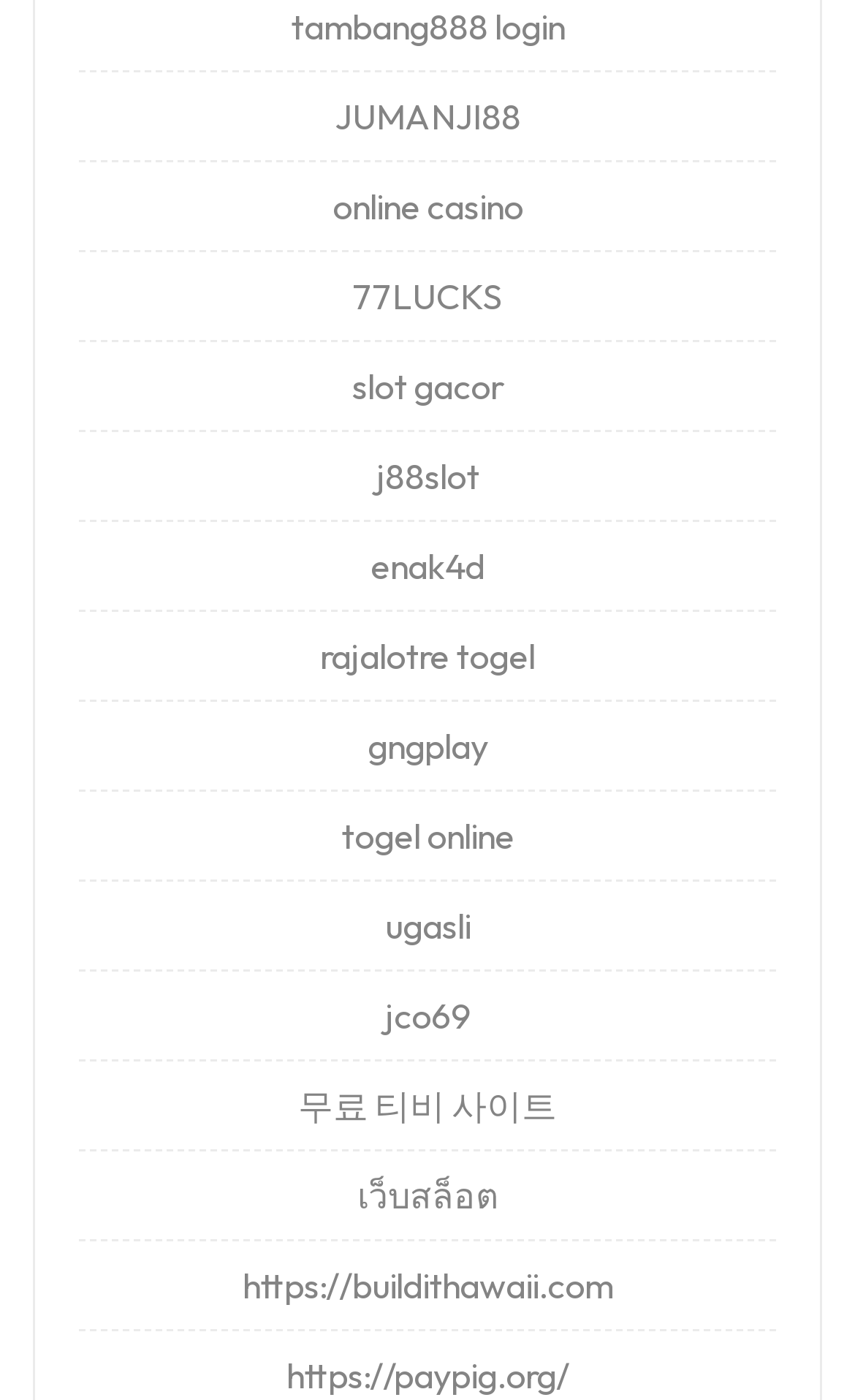What is the last link on the webpage?
Please look at the screenshot and answer using one word or phrase.

https://paypig.org/